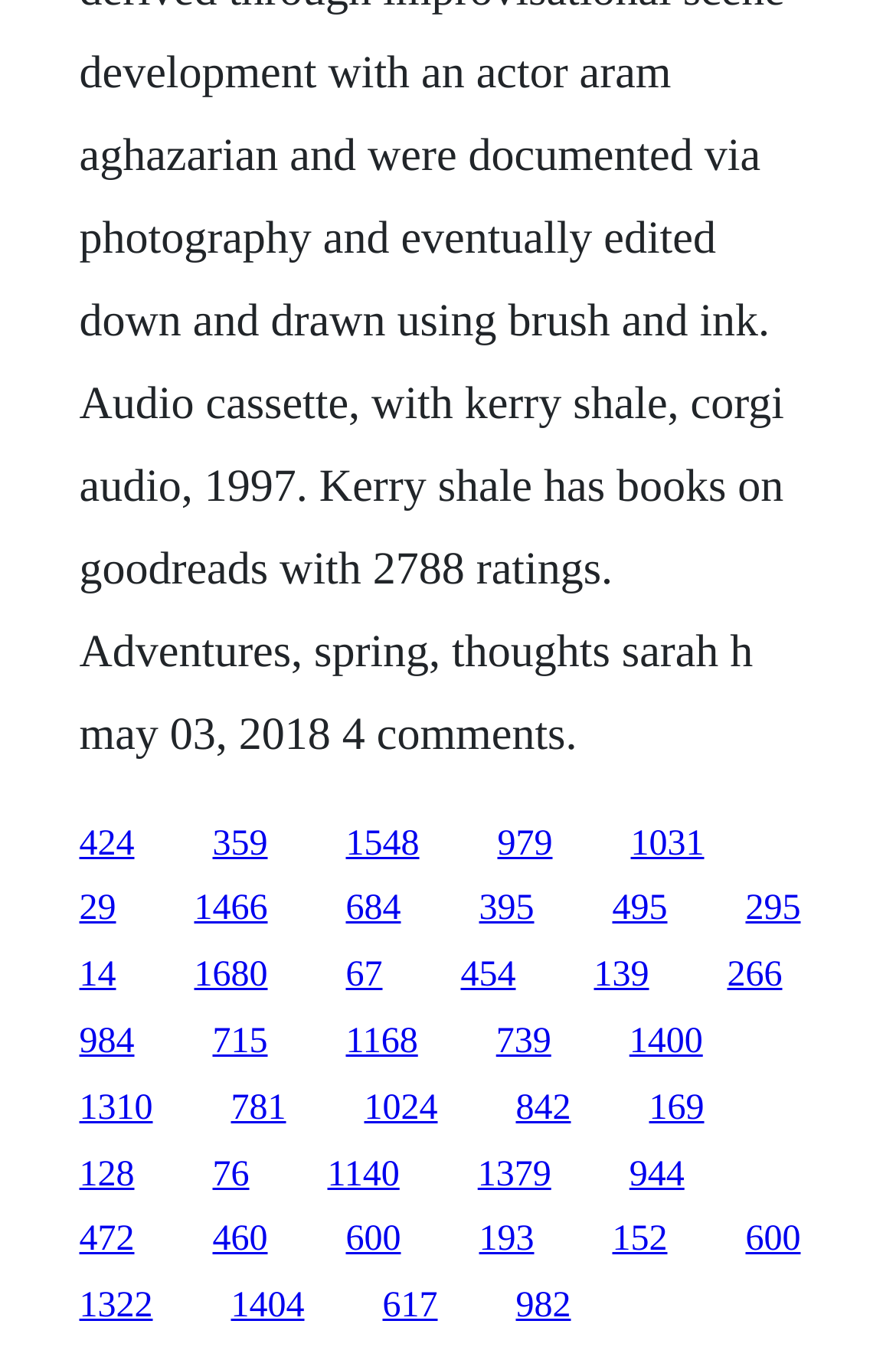Determine the bounding box coordinates of the clickable element to complete this instruction: "follow link 715". Provide the coordinates in the format of four float numbers between 0 and 1, [left, top, right, bottom].

[0.237, 0.752, 0.299, 0.78]